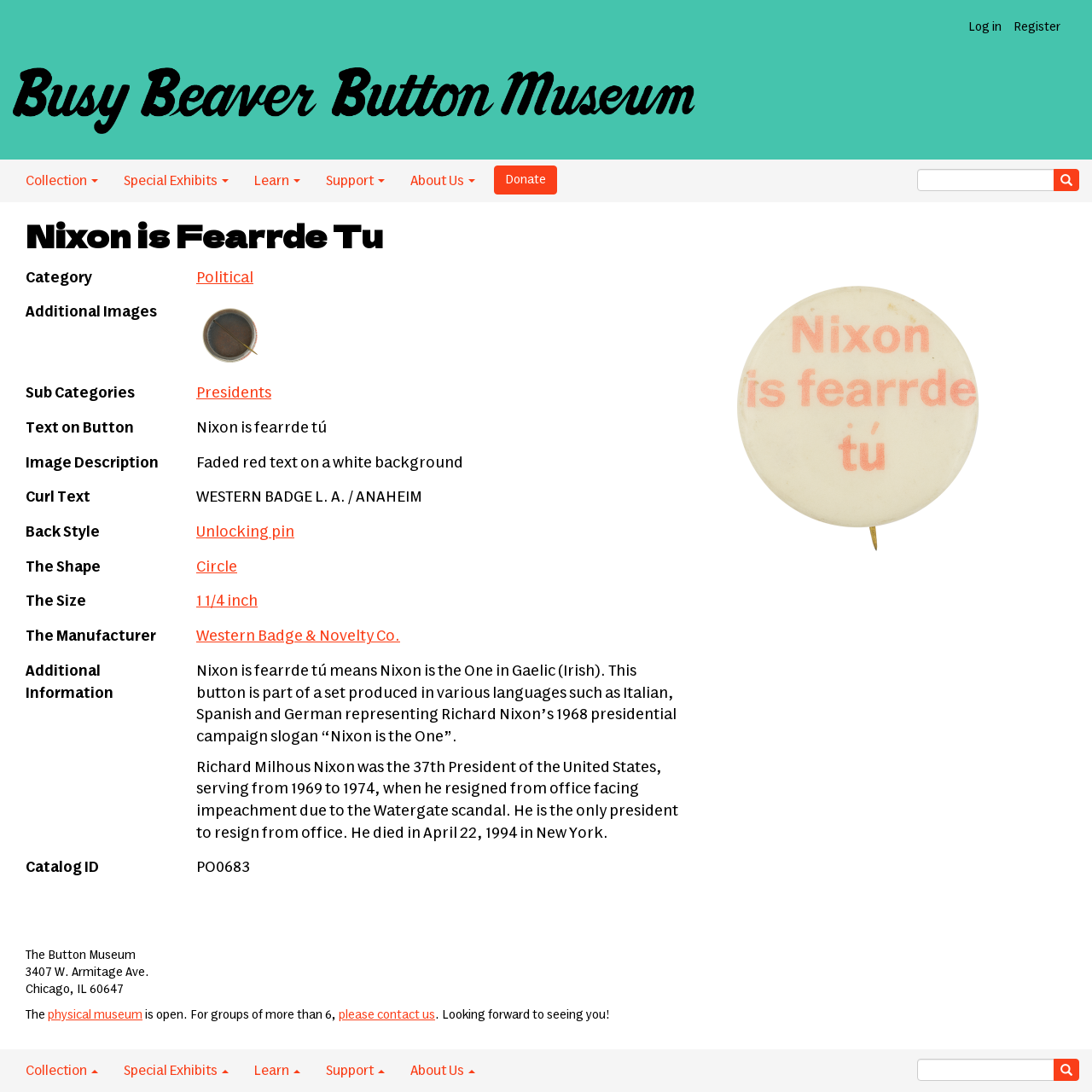Provide your answer in a single word or phrase: 
How many rows are there in the table?

9